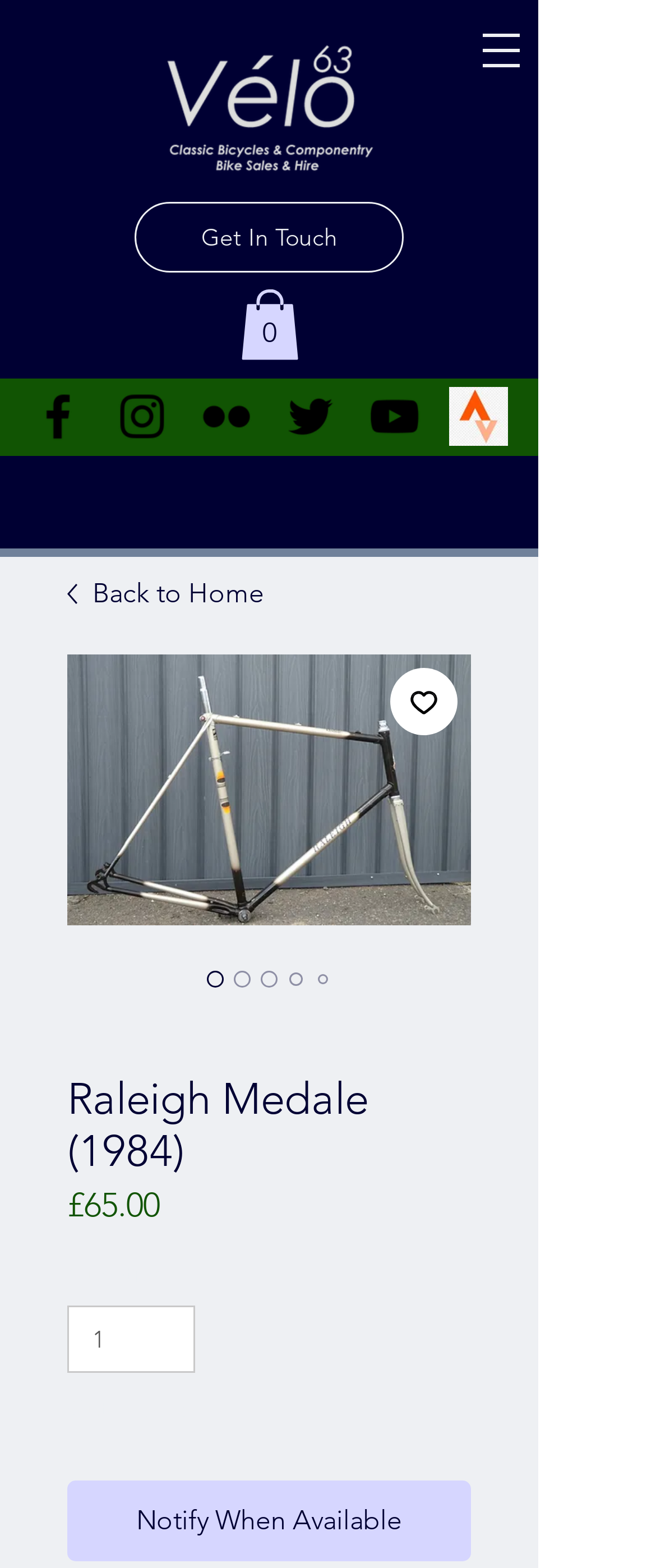Determine the bounding box coordinates for the UI element with the following description: "Notify When Available". The coordinates should be four float numbers between 0 and 1, represented as [left, top, right, bottom].

[0.103, 0.944, 0.718, 0.995]